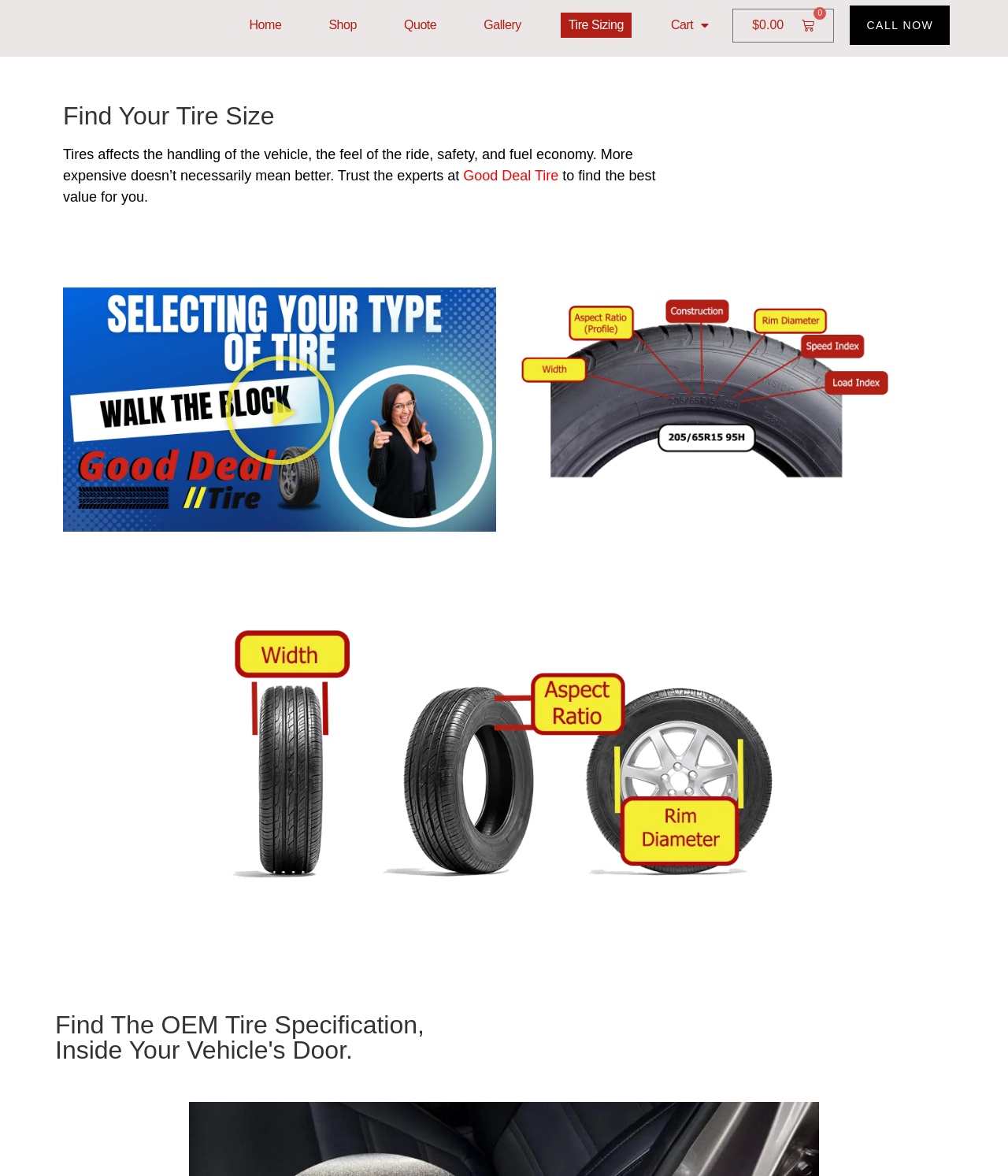Offer a meticulous caption that includes all visible features of the webpage.

The webpage is about tire sizing and is provided by Good Deal Tire. At the top, there are seven links in a row, including "Home", "Shop", "Quote", "Gallery", "Tire Sizing", "Cart", and a link with a cart icon. The "Cart" link has a popup menu. Next to it, there is a link showing the cart total, "$0.00 0". On the right side of the top section, there is a "CALL NOW" link.

Below the top section, there is a heading "Find Your Tire Size". Underneath, there is a paragraph of text explaining the importance of tire size and how Good Deal Tire can help find the best value. The text is divided into three parts, with the company name "Good Deal Tire" in the middle part.

To the right of the text, there is a "Play Video" button. At the bottom of the page, there is a heading "Find The OEM Tire Specification, Inside Your Vehicle's Door."